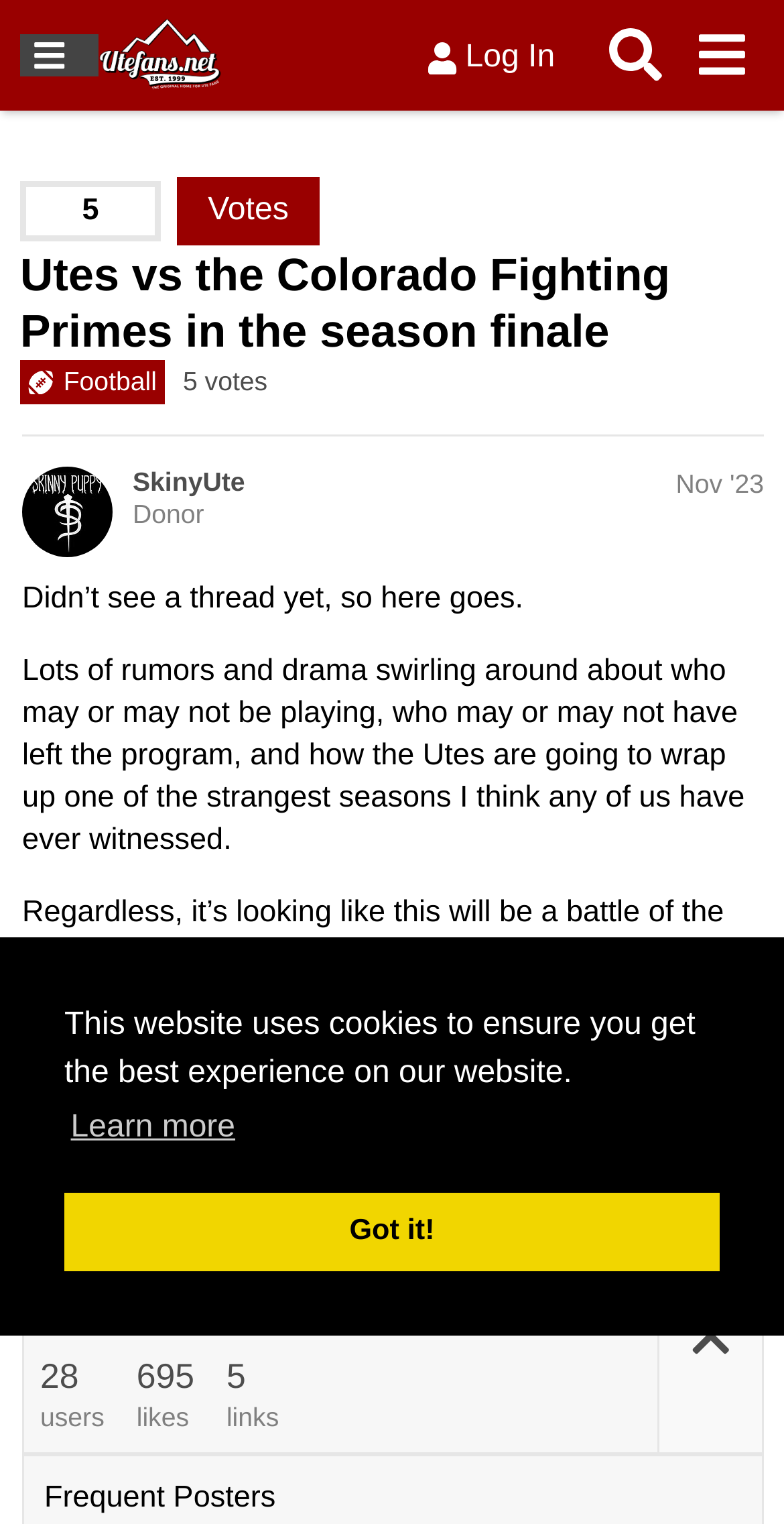Give the bounding box coordinates for the element described by: "aria-label="[en.hamburger_brand_menu]" title="[en.hamburger_brand_menu]"".

[0.026, 0.024, 0.1, 0.05]